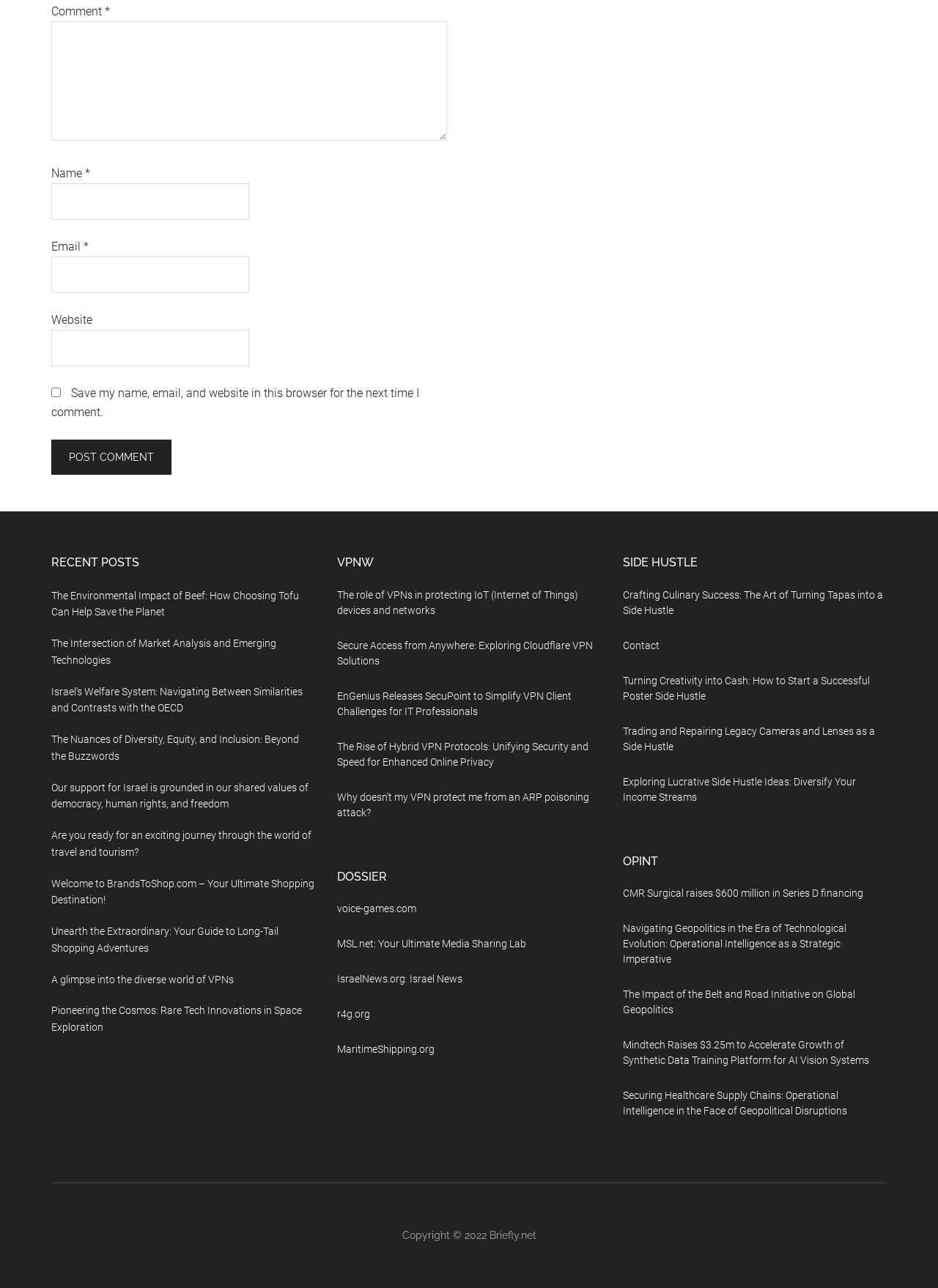Please locate the bounding box coordinates of the element's region that needs to be clicked to follow the instruction: "Visit the 'The Environmental Impact of Beef: How Choosing Tofu Can Help Save the Planet' article". The bounding box coordinates should be provided as four float numbers between 0 and 1, i.e., [left, top, right, bottom].

[0.055, 0.458, 0.319, 0.48]